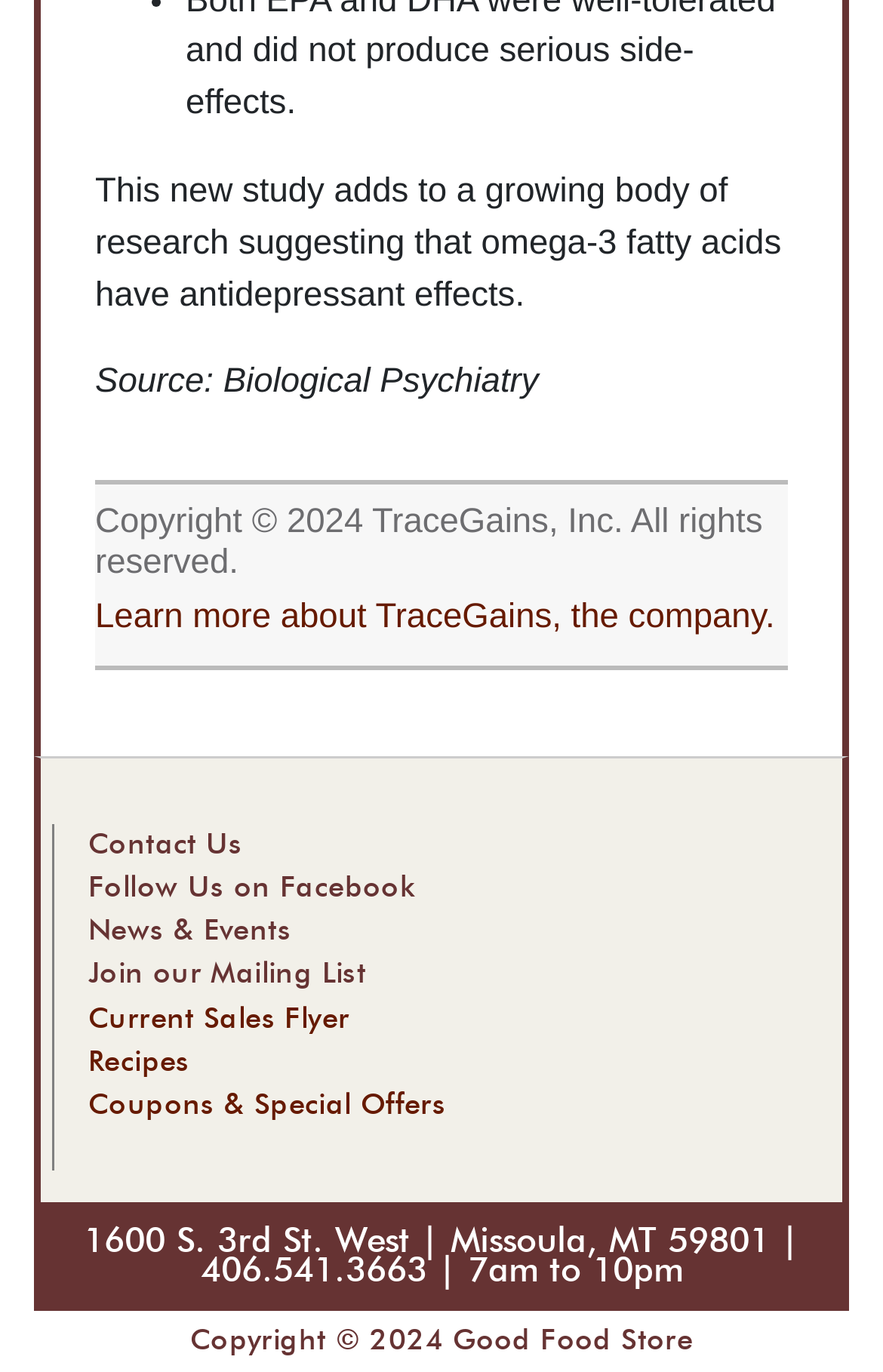Determine the bounding box coordinates of the clickable region to execute the instruction: "Contact Us". The coordinates should be four float numbers between 0 and 1, denoted as [left, top, right, bottom].

[0.1, 0.605, 0.275, 0.627]